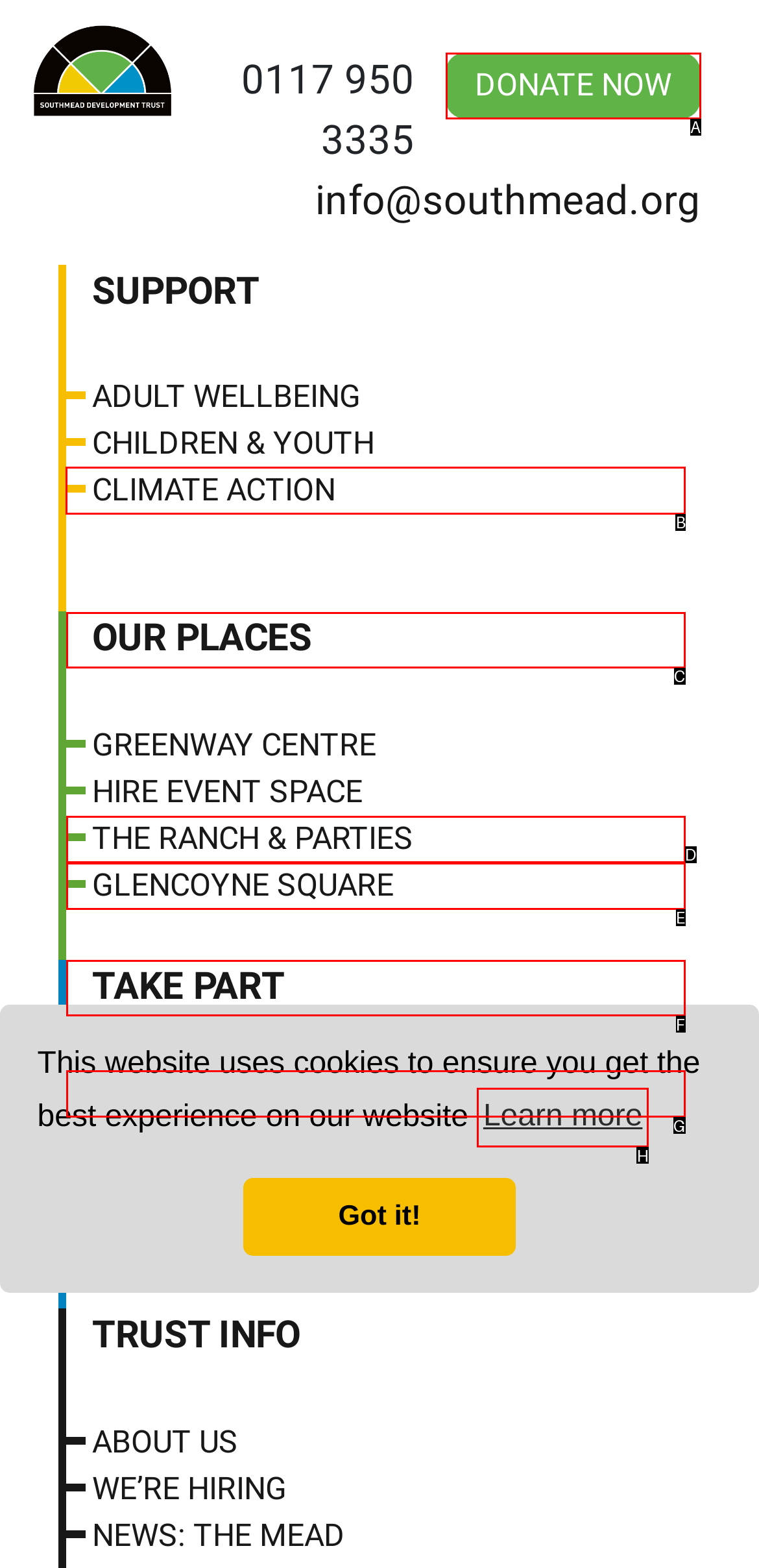Indicate the HTML element that should be clicked to perform the task: Learn more about Climate Action Reply with the letter corresponding to the chosen option.

B